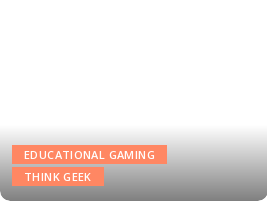Provide a comprehensive description of the image.

The image showcases a vibrant and engaging graphical representation related to educational gaming. The background is minimalist, allowing the colorful buttons to stand out prominently. Two buttons are featured: "EDUCATIONAL GAMING," highlighted in a bright orange hue, and "THINK GEEK," presented in a softer tone. This design likely aims to attract attention and spark interest in topics connected to gaming that promotes learning and creativity, reflecting a growing trend in integrating play with education. The overall aesthetic suggests a youthful and dynamic approach to engaging learners and enthusiasts alike in the increasingly popular intersection of gaming and education.